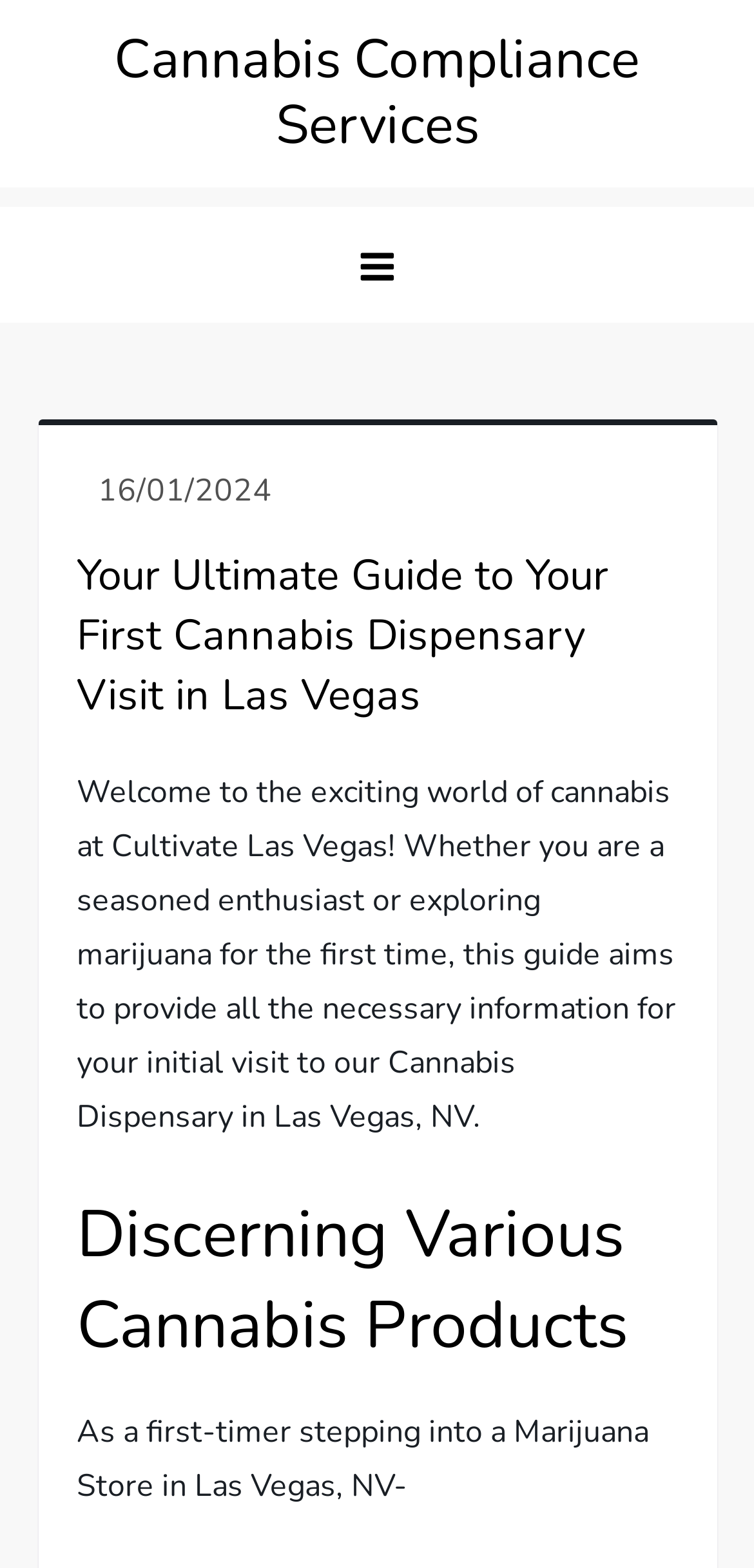Given the element description Cannabis Compliance Services, predict the bounding box coordinates for the UI element in the webpage screenshot. The format should be (top-left x, top-left y, bottom-right x, bottom-right y), and the values should be between 0 and 1.

[0.151, 0.015, 0.849, 0.103]